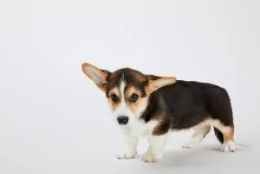Please use the details from the image to answer the following question comprehensively:
What is the color of the dog's fur?

The caption describes the dog's coat as displaying a combination of black, brown, and white fur, which suggests that the dog has a tri-colored coat.